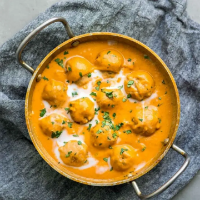Detail every aspect of the image in your description.

This enticing image showcases a delicious serving of Vegan Malai Kofta. The dish features round dumplings made from blended vegetables, likely potatoes, and spices, immersed in a rich, creamy tomato sauce. A drizzle of what appears to be coconut cream adds a velvety texture, while a sprinkle of fresh cilantro garnishes the dish, enhancing the vibrant colors. The kofta is presented in a beautiful golden bowl, nestled on a textured gray cloth, which complements the warm tones of the sauce and dumplings. This classic Indian dish is both satisfying and aromatic, perfect for those seeking a comforting vegan meal.